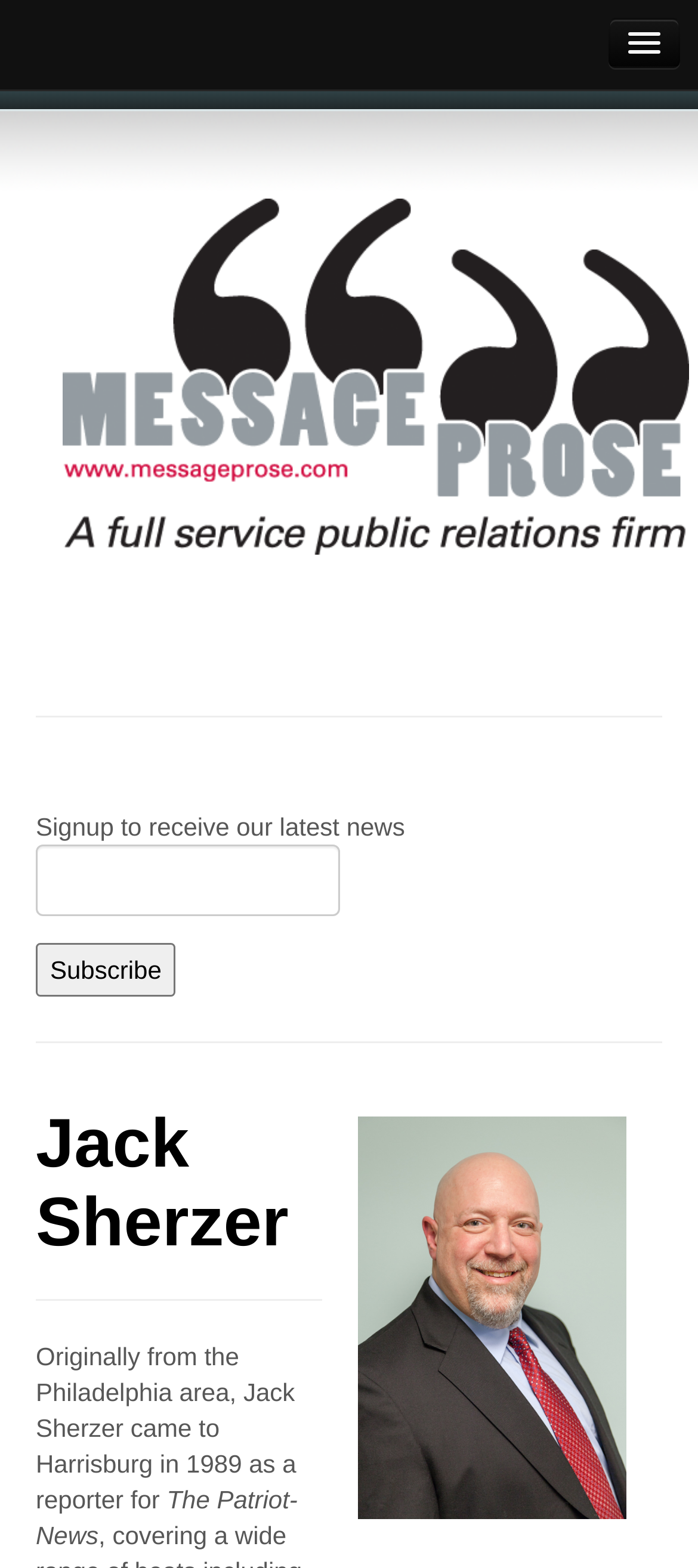Identify the bounding box coordinates of the part that should be clicked to carry out this instruction: "Click the Subscribe button".

[0.051, 0.602, 0.252, 0.636]